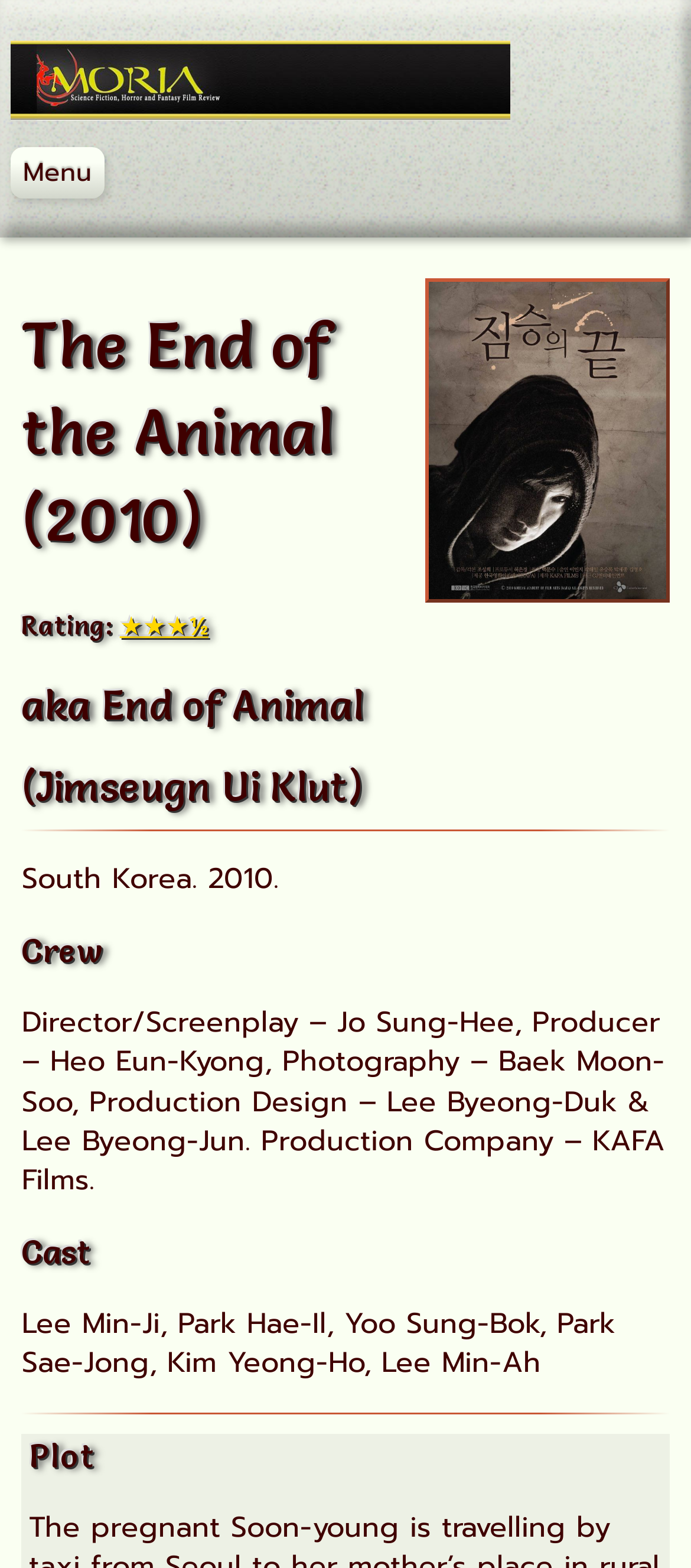Can you pinpoint the bounding box coordinates for the clickable element required for this instruction: "Click on the rating link to view more information"? The coordinates should be four float numbers between 0 and 1, i.e., [left, top, right, bottom].

[0.173, 0.389, 0.302, 0.409]